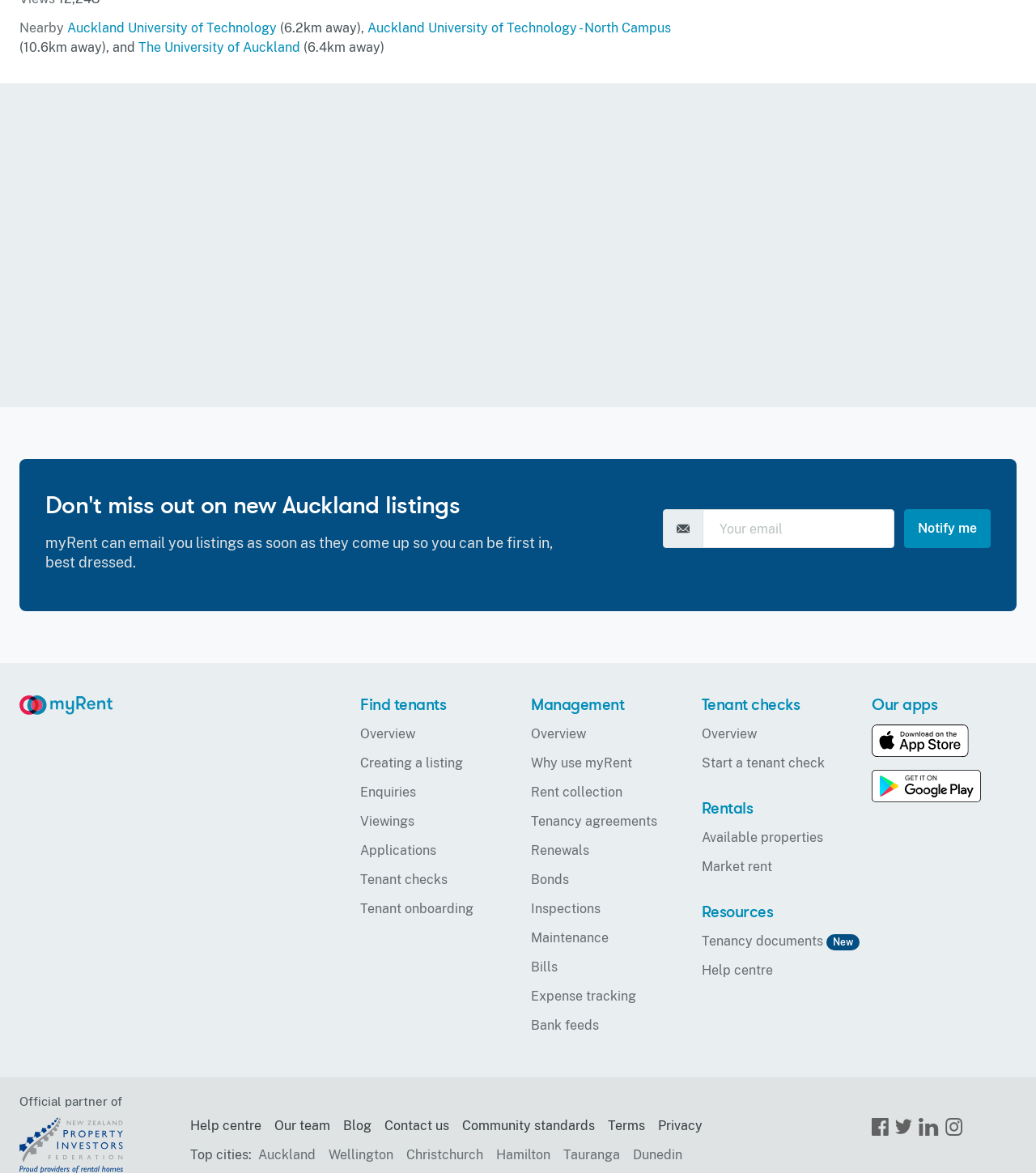What are the main categories on the webpage? Examine the screenshot and reply using just one word or a brief phrase.

Find tenants, Management, Tenant checks, Rentals, Resources, Our apps